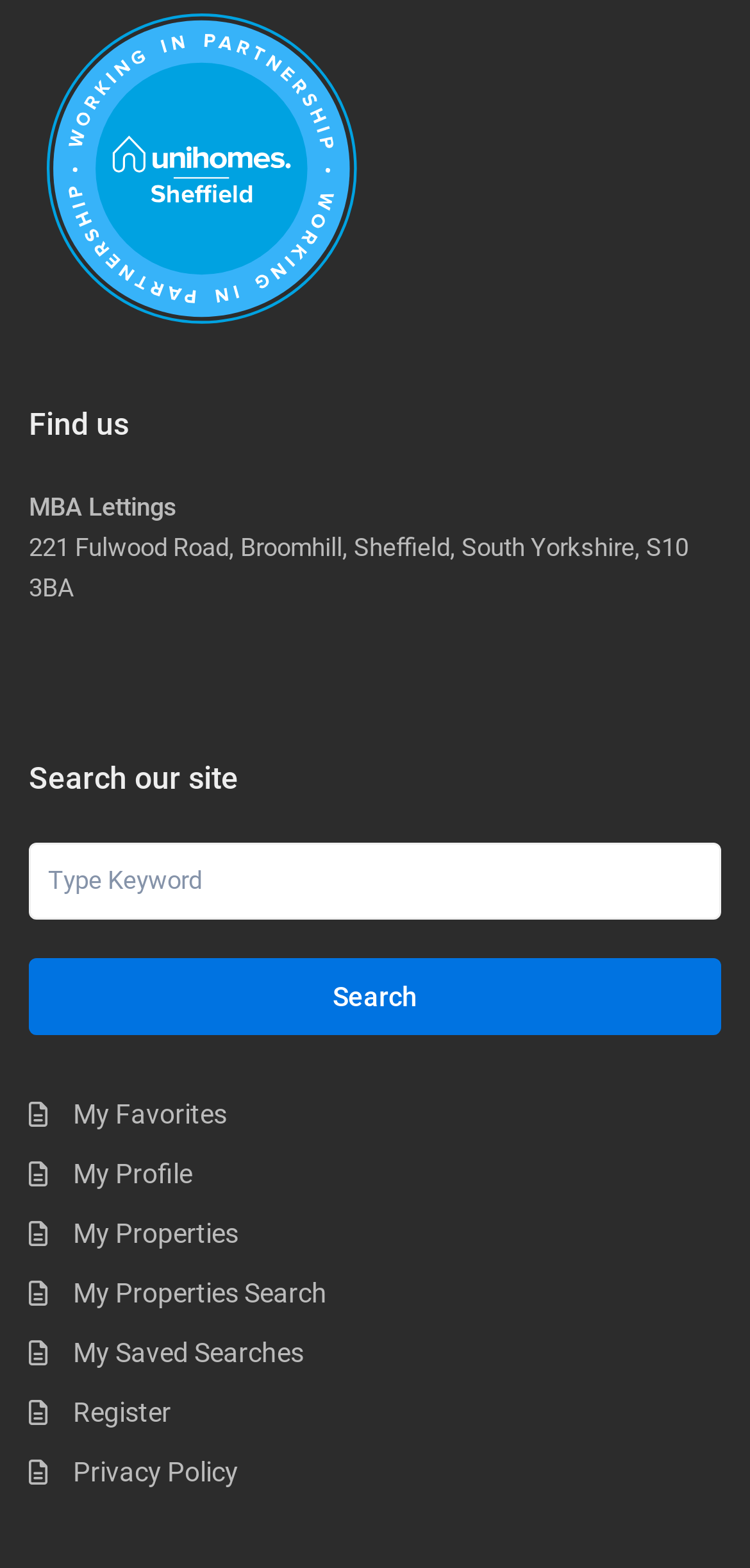Pinpoint the bounding box coordinates of the clickable element to carry out the following instruction: "Search the site."

[0.039, 0.537, 0.961, 0.586]